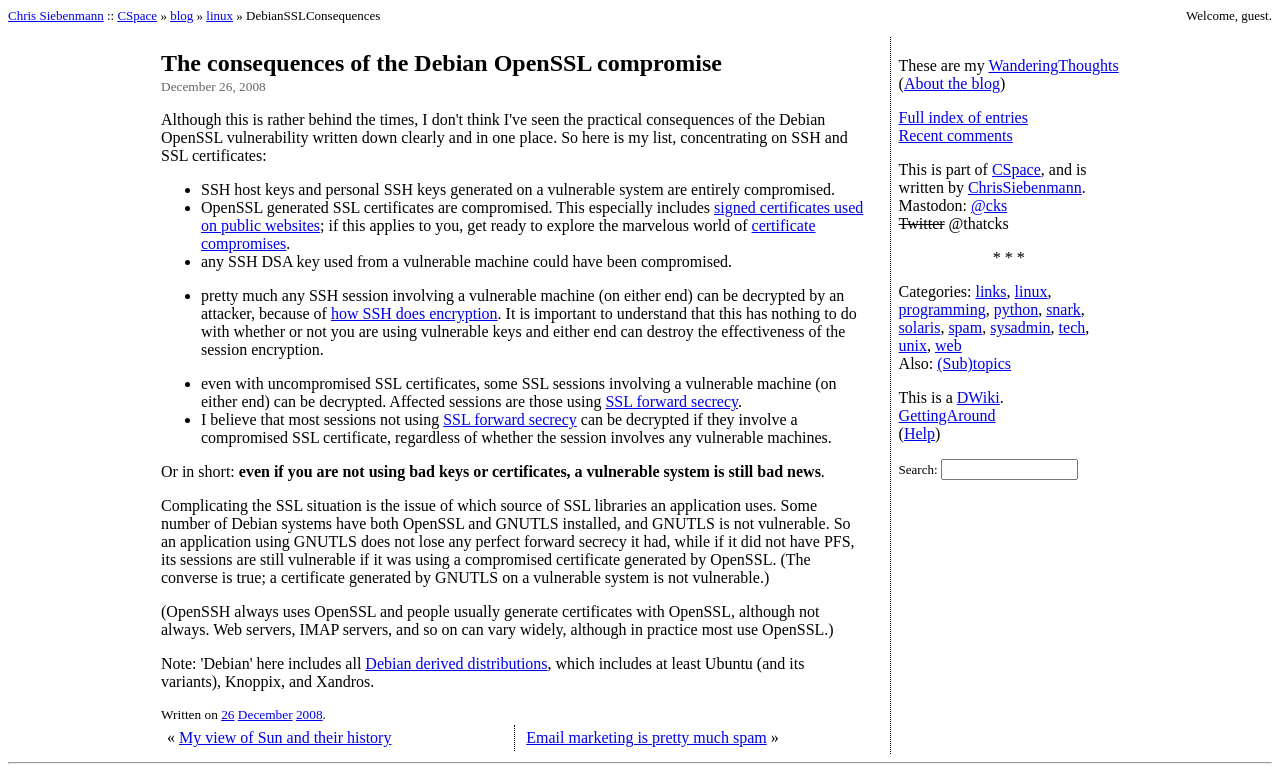Based on the description "Chris Siebenmann", find the bounding box of the specified UI element.

[0.006, 0.01, 0.081, 0.03]